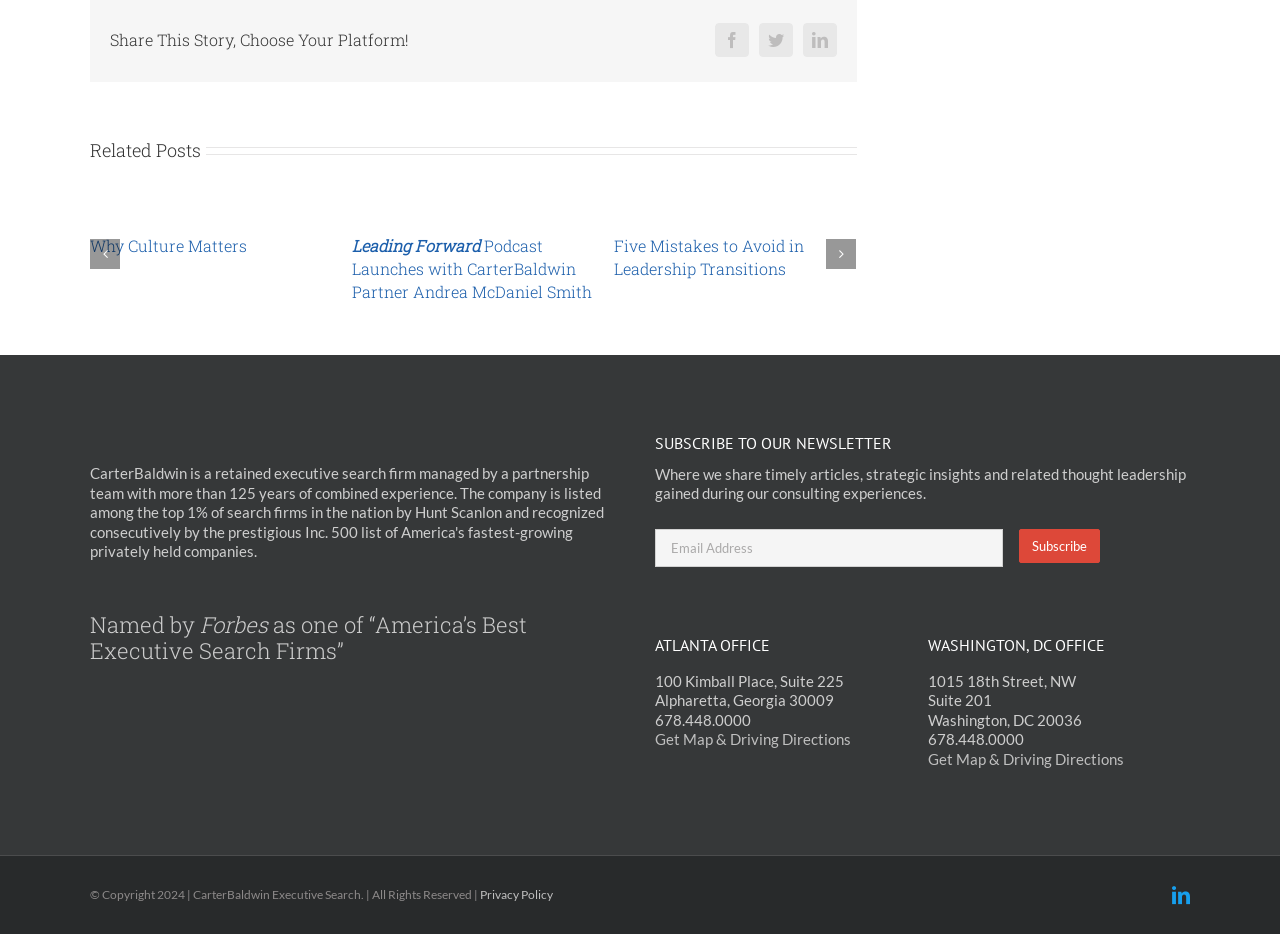Determine the bounding box coordinates of the clickable element to complete this instruction: "Share this story on Facebook". Provide the coordinates in the format of four float numbers between 0 and 1, [left, top, right, bottom].

[0.559, 0.025, 0.585, 0.061]